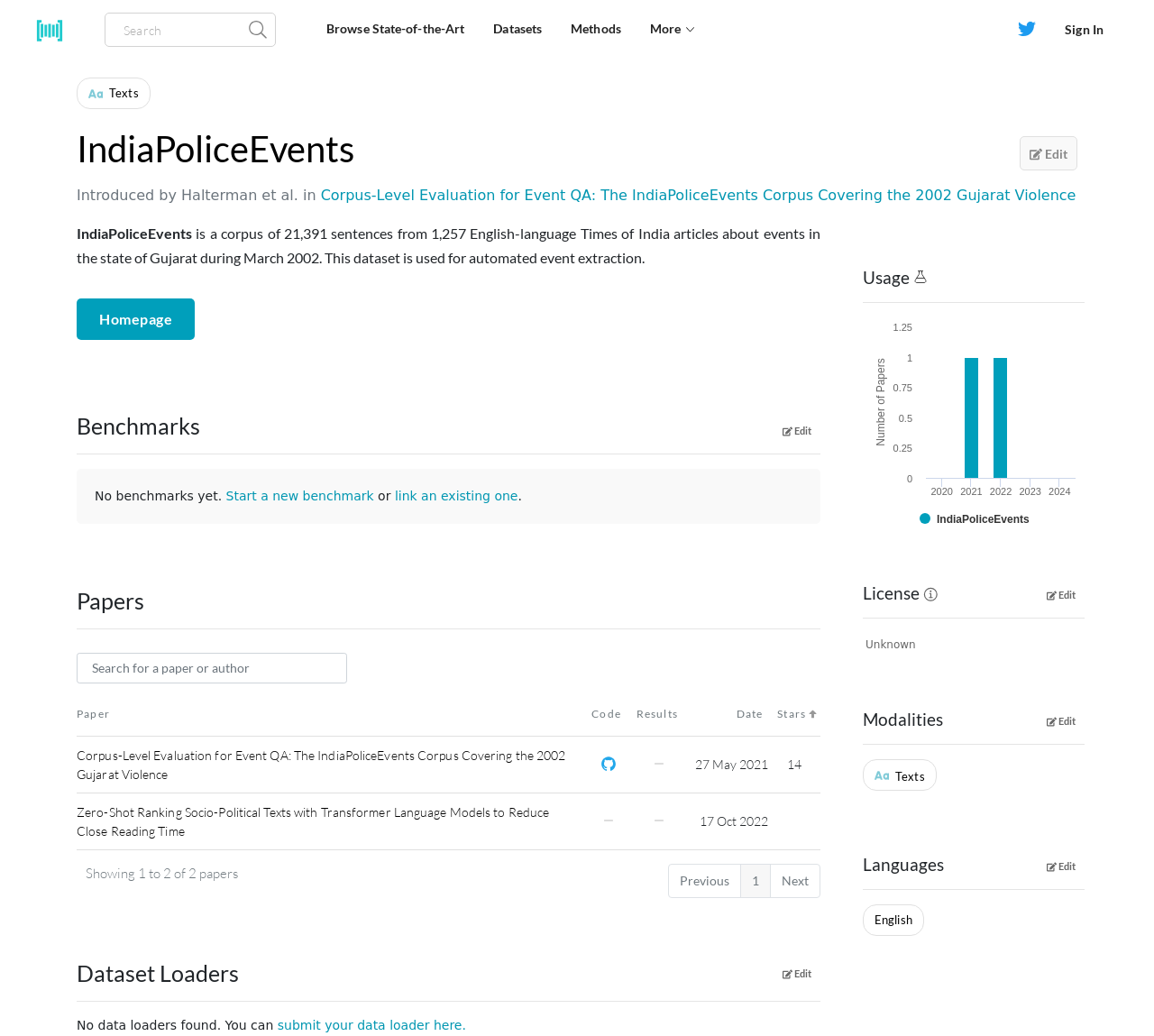Determine the bounding box coordinates of the section to be clicked to follow the instruction: "Edit benchmarks". The coordinates should be given as four float numbers between 0 and 1, formatted as [left, top, right, bottom].

[0.67, 0.399, 0.711, 0.429]